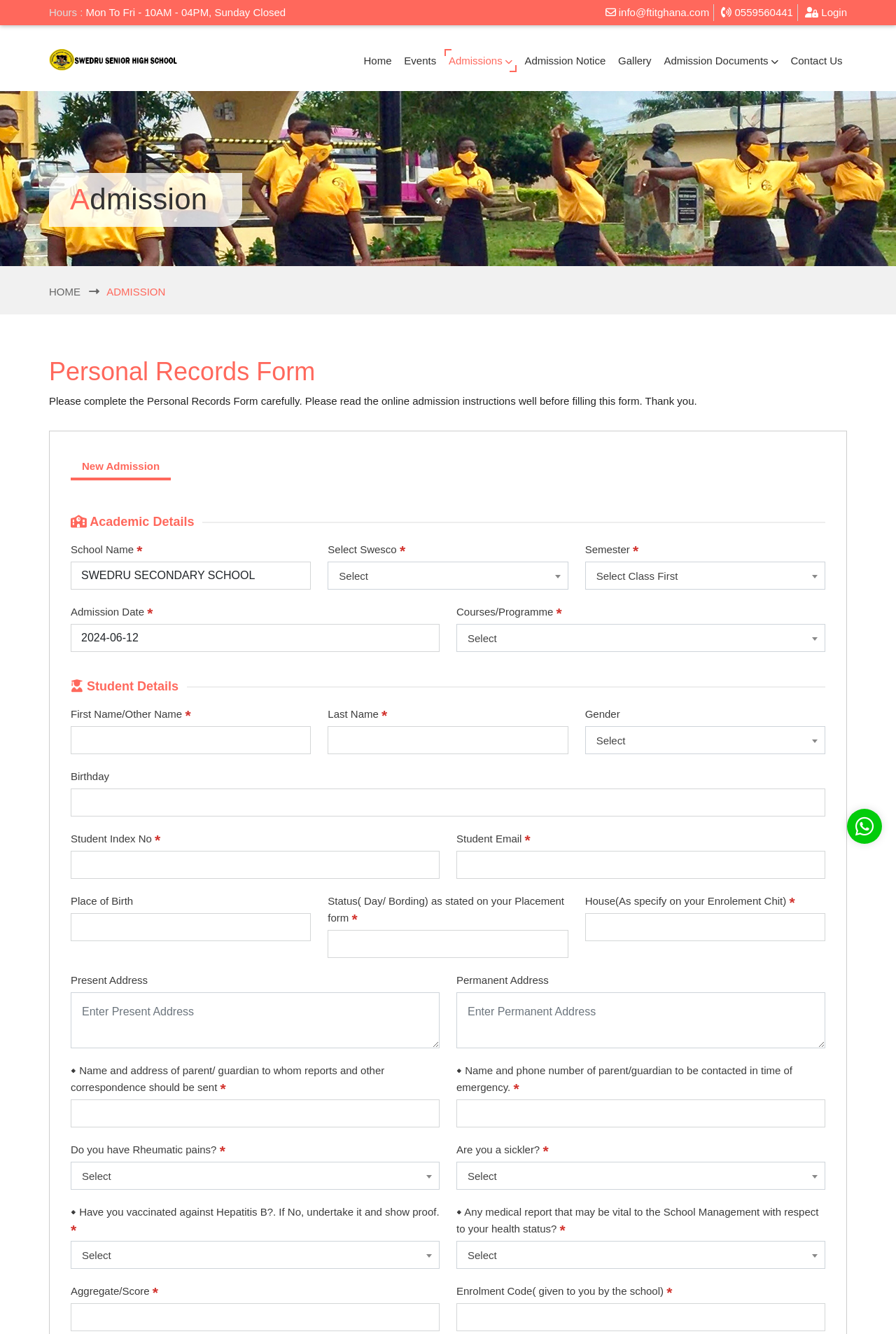What is the default selected tab?
Answer with a single word or phrase, using the screenshot for reference.

New Admission